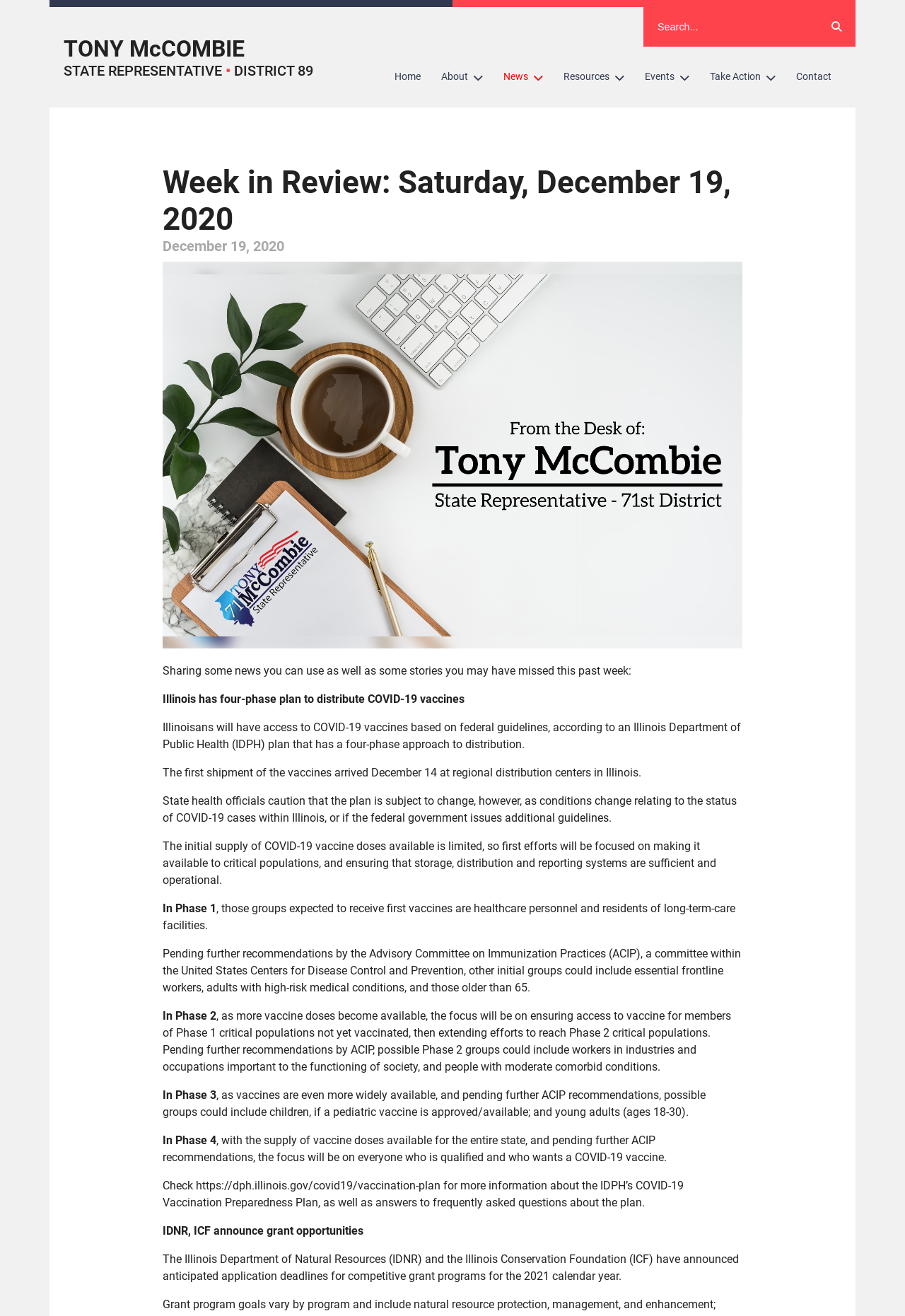Pinpoint the bounding box coordinates of the area that should be clicked to complete the following instruction: "Go to Home page". The coordinates must be given as four float numbers between 0 and 1, i.e., [left, top, right, bottom].

[0.425, 0.046, 0.476, 0.071]